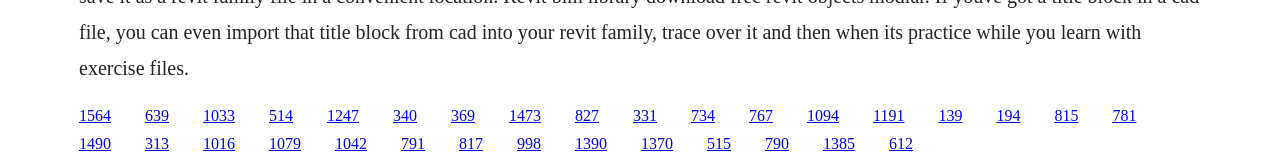Please give a succinct answer using a single word or phrase:
Are the links arranged in a specific order?

Yes